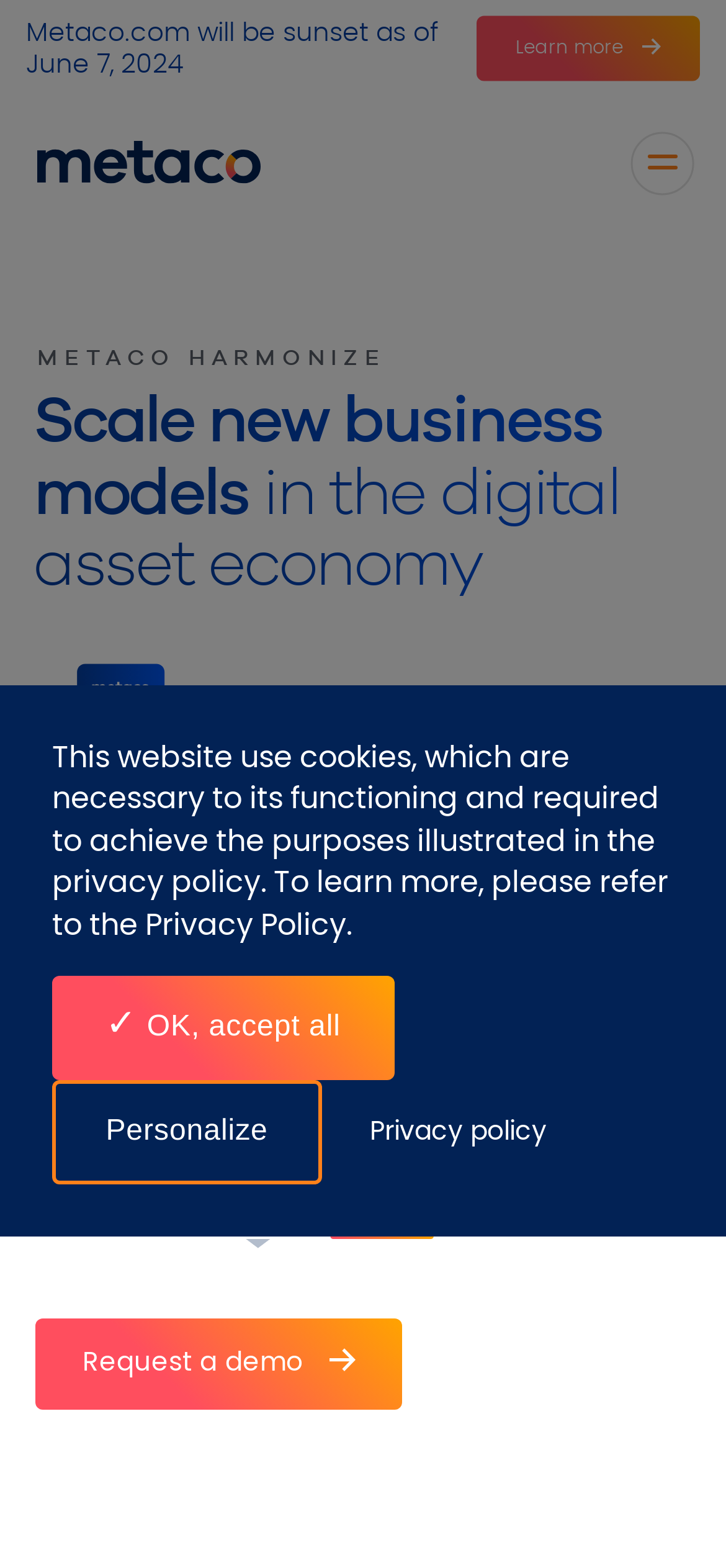What is the purpose of the 'Governance' feature?
Can you give a detailed and elaborate answer to the question?

The purpose of the 'Governance' feature can be inferred from its description as 'Entirely customizable risk and compliance controls', indicating that it is used to manage and control risks and compliance in digital asset use cases.